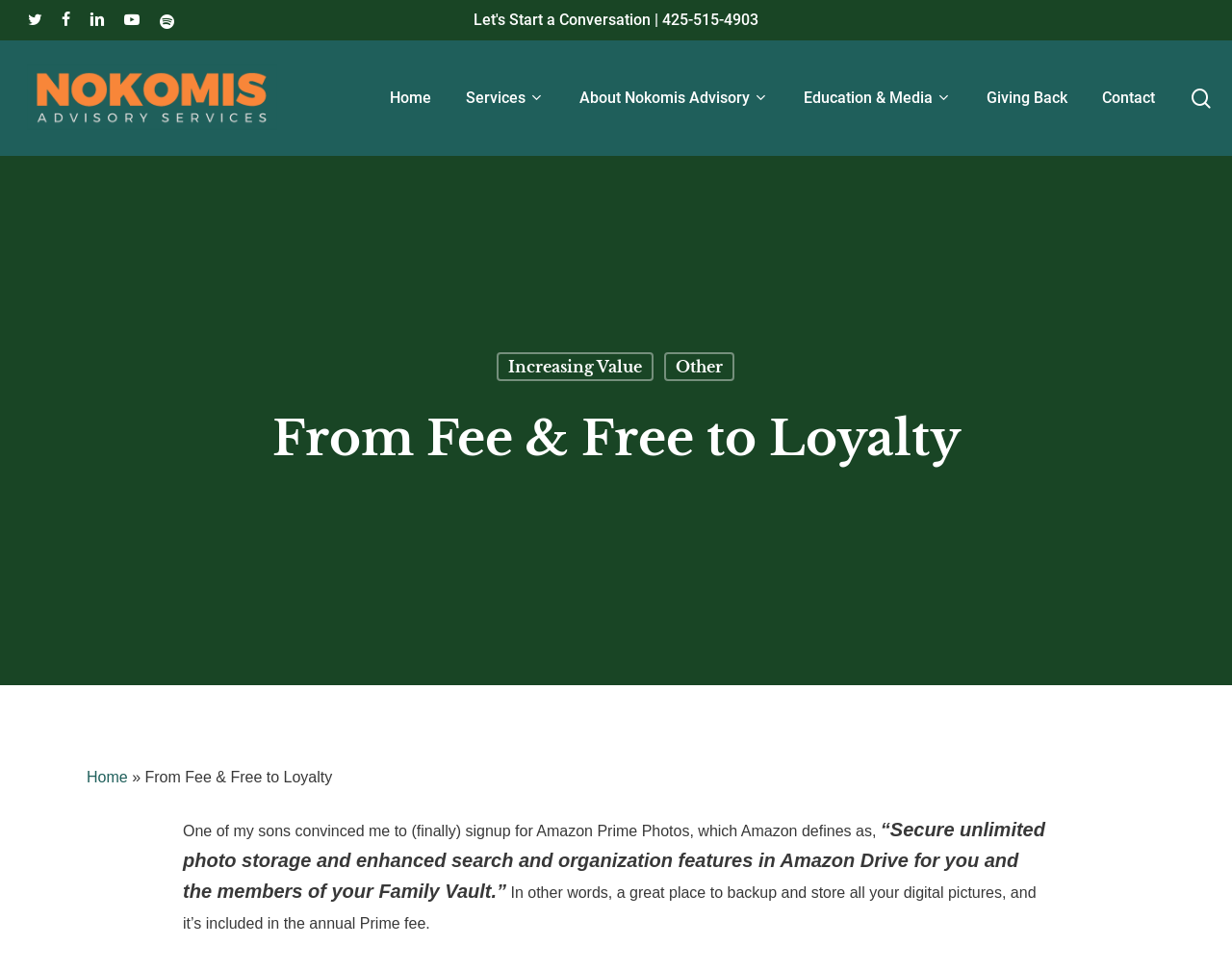How many main navigation links are there?
Kindly give a detailed and elaborate answer to the question.

I counted the links 'Home', 'Services', 'About Nokomis Advisory', 'Education & Media', 'Giving Back', and 'Contact' with bounding box coordinates [0.316, 0.087, 0.35, 0.115], [0.378, 0.087, 0.442, 0.115], [0.47, 0.087, 0.624, 0.115], [0.652, 0.087, 0.773, 0.115], [0.801, 0.087, 0.866, 0.115], and [0.895, 0.087, 0.938, 0.115] respectively, which suggests there are 6 main navigation links.